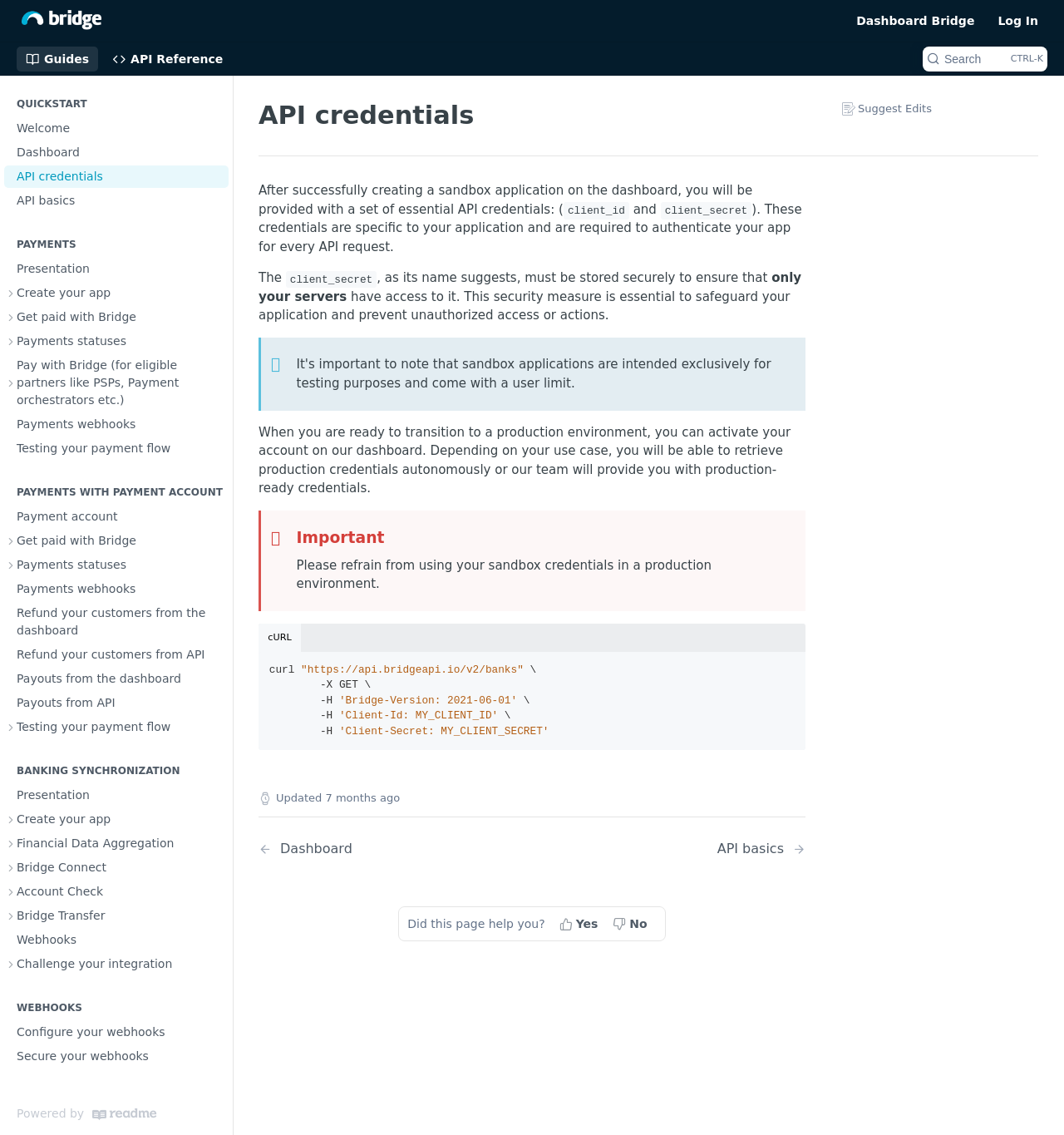Respond with a single word or phrase to the following question:
What is the warning about in the blockquote?

Importance of securing client secret